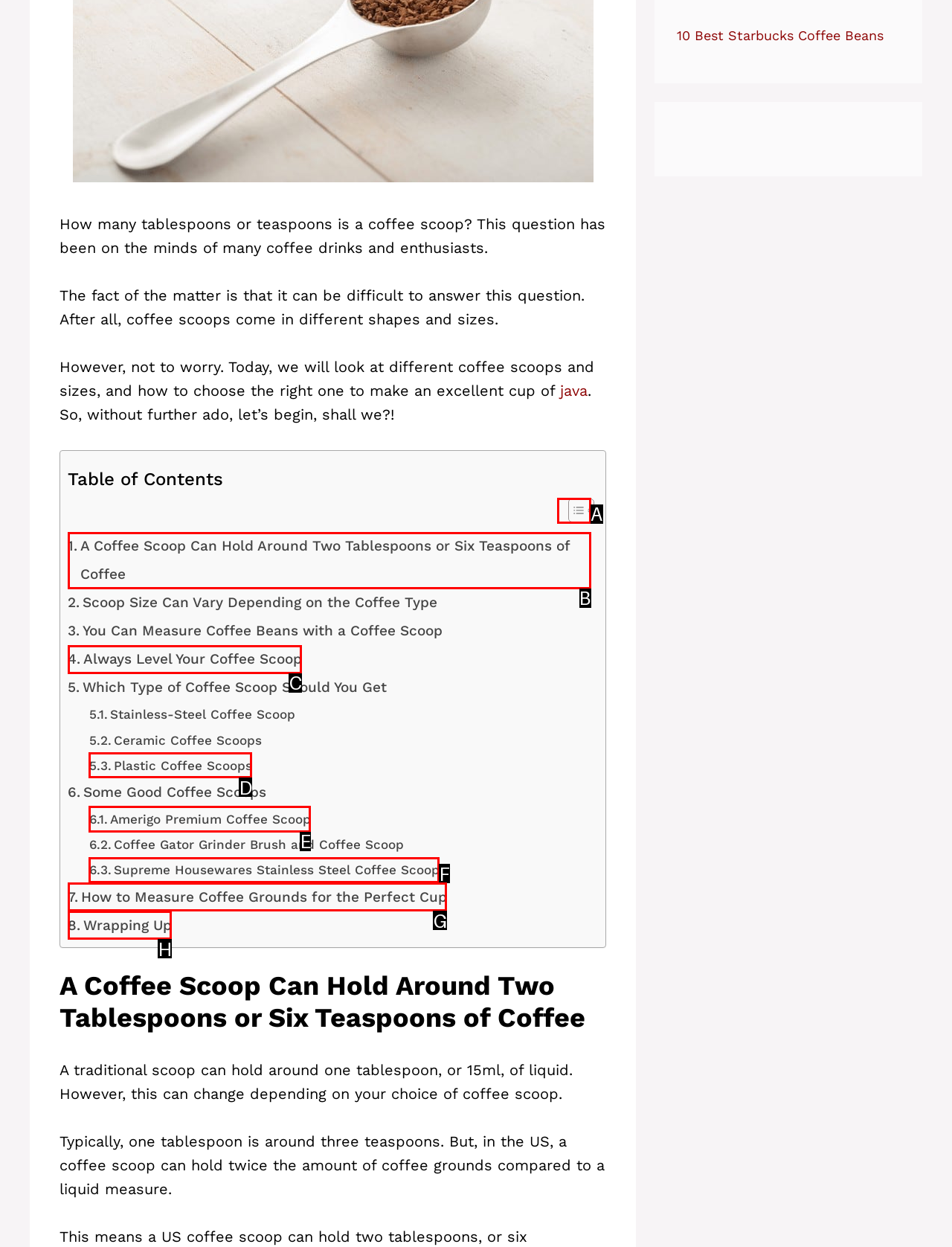Select the letter that corresponds to this element description: Plastic Coffee Scoops
Answer with the letter of the correct option directly.

D